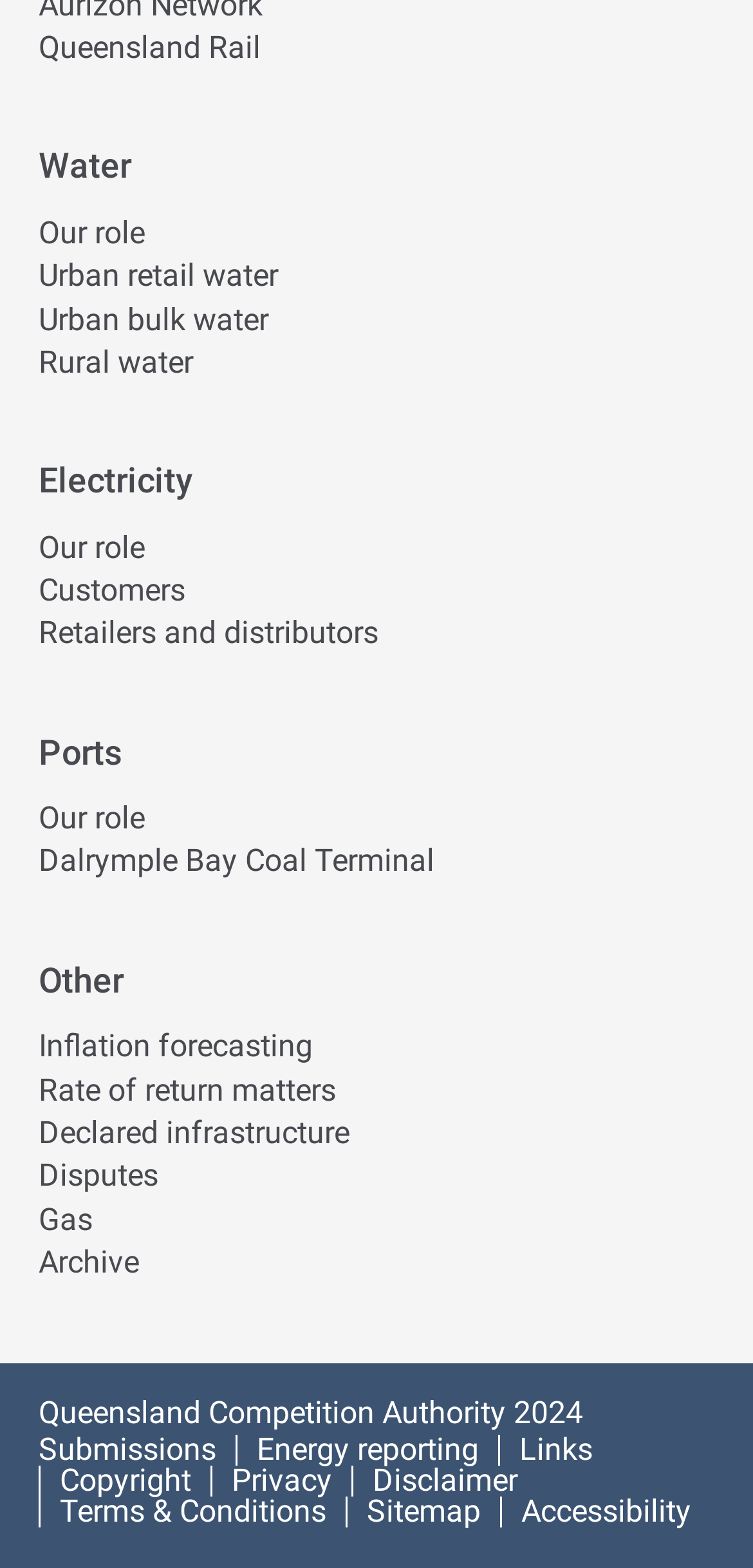Please determine the bounding box coordinates of the area that needs to be clicked to complete this task: 'Check Inflation forecasting'. The coordinates must be four float numbers between 0 and 1, formatted as [left, top, right, bottom].

[0.051, 0.655, 0.415, 0.679]